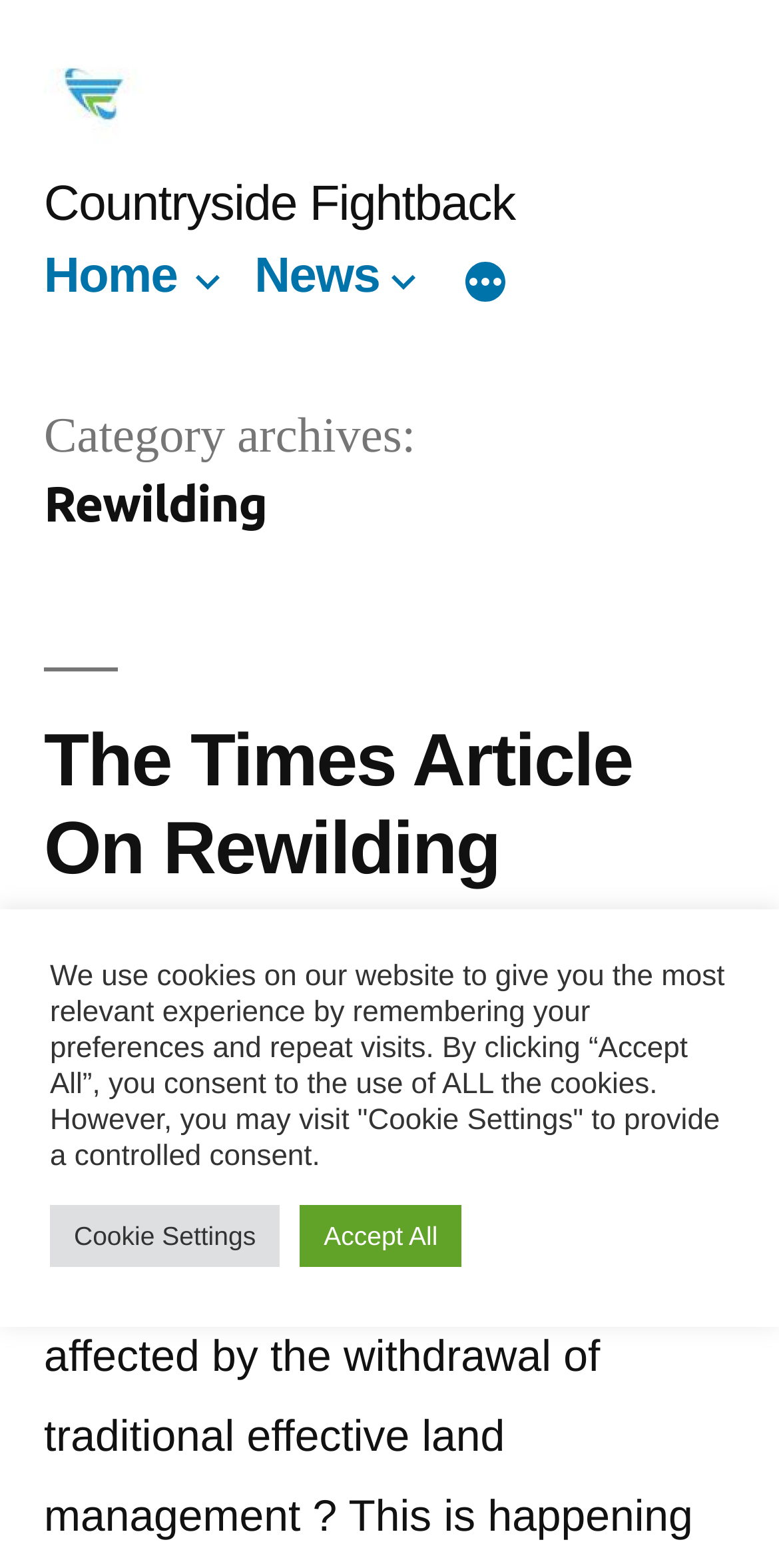Using a single word or phrase, answer the following question: 
What is the category of the archives?

Rewilding